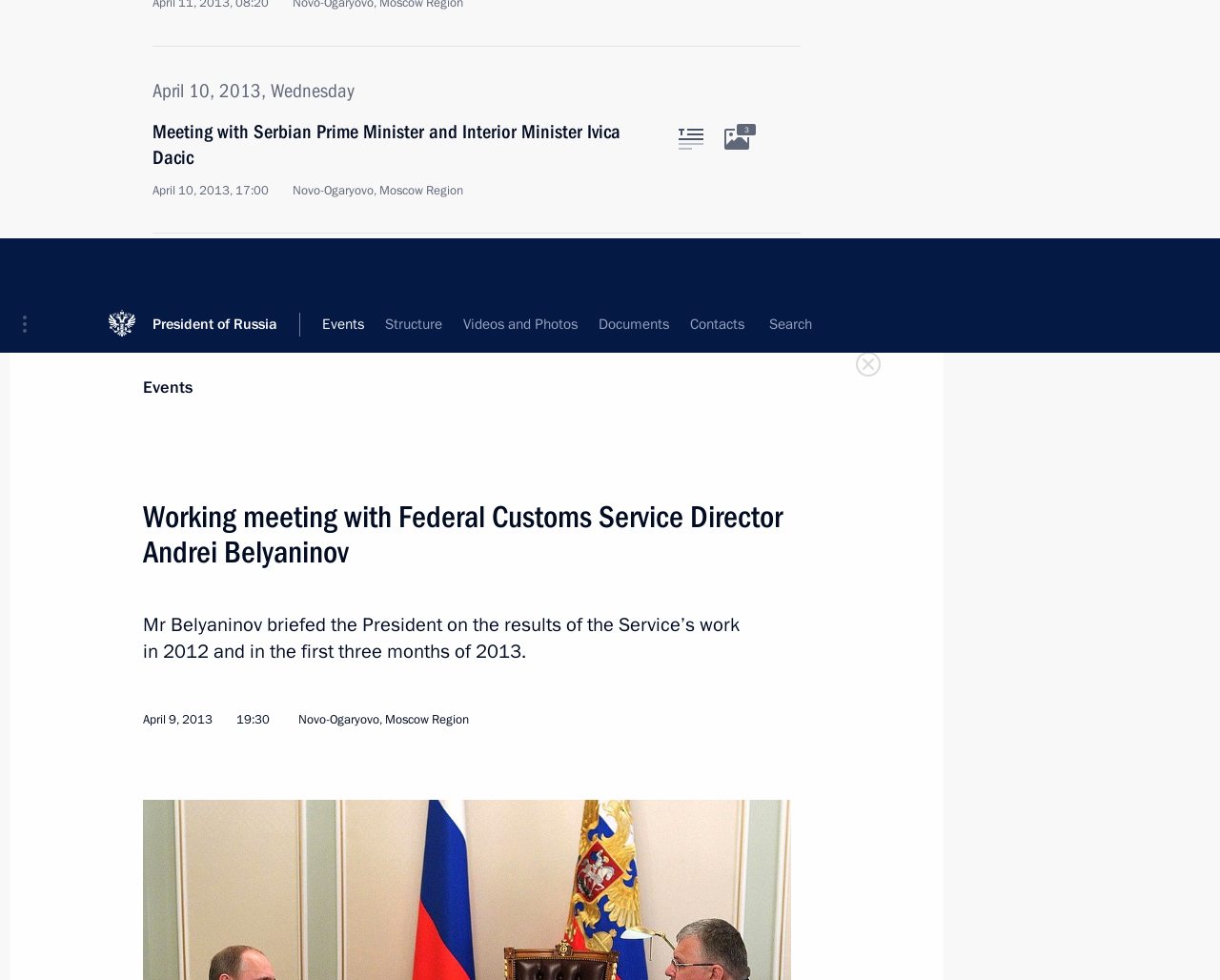Based on the element description: "aria-label="Share" title="Share"", identify the bounding box coordinates for this UI element. The coordinates must be four float numbers between 0 and 1, listed as [left, top, right, bottom].

[0.606, 0.553, 0.648, 0.606]